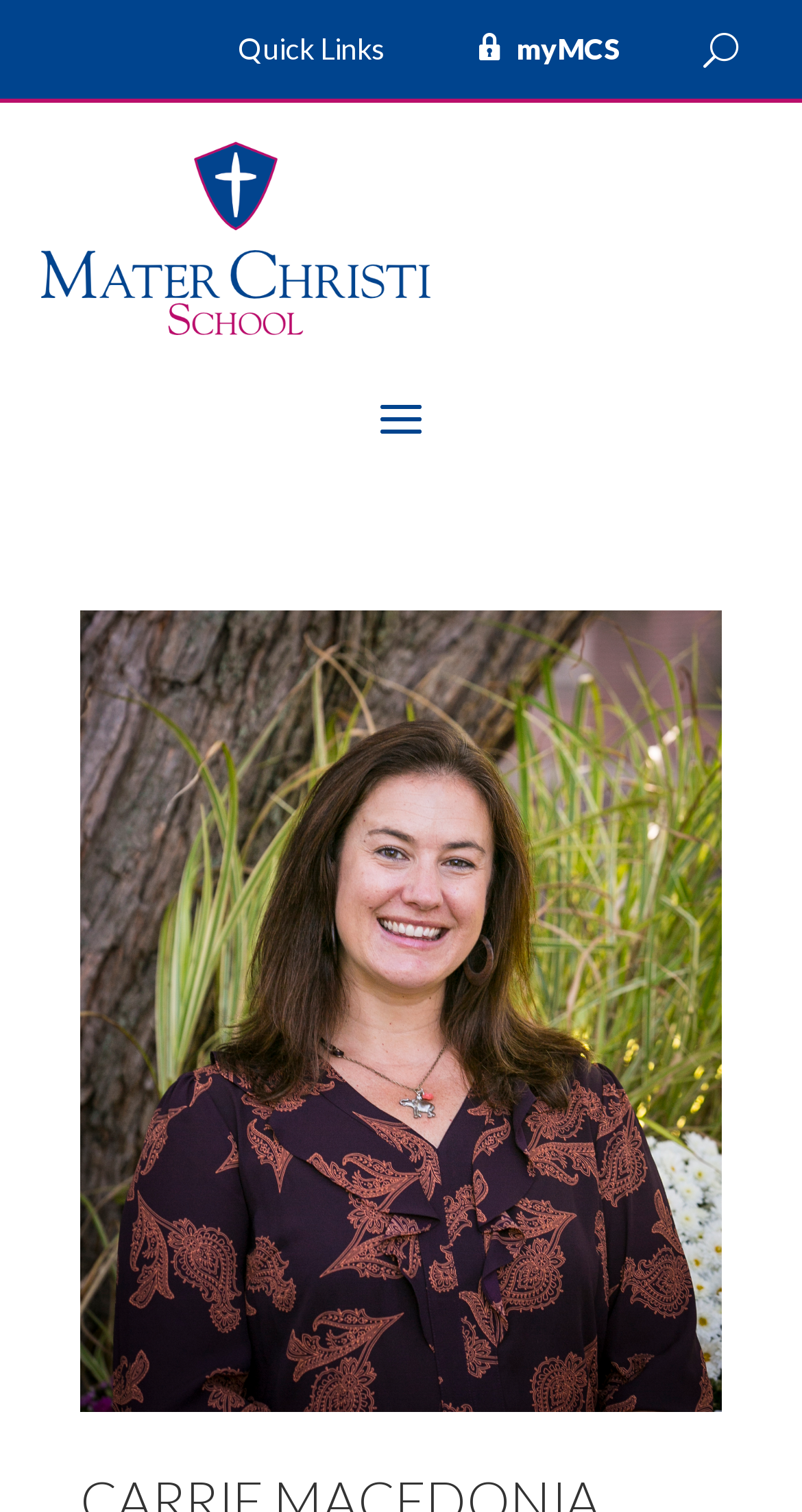Find the bounding box coordinates for the HTML element described in this sentence: "Quick Links". Provide the coordinates as four float numbers between 0 and 1, in the format [left, top, right, bottom].

[0.297, 0.023, 0.533, 0.054]